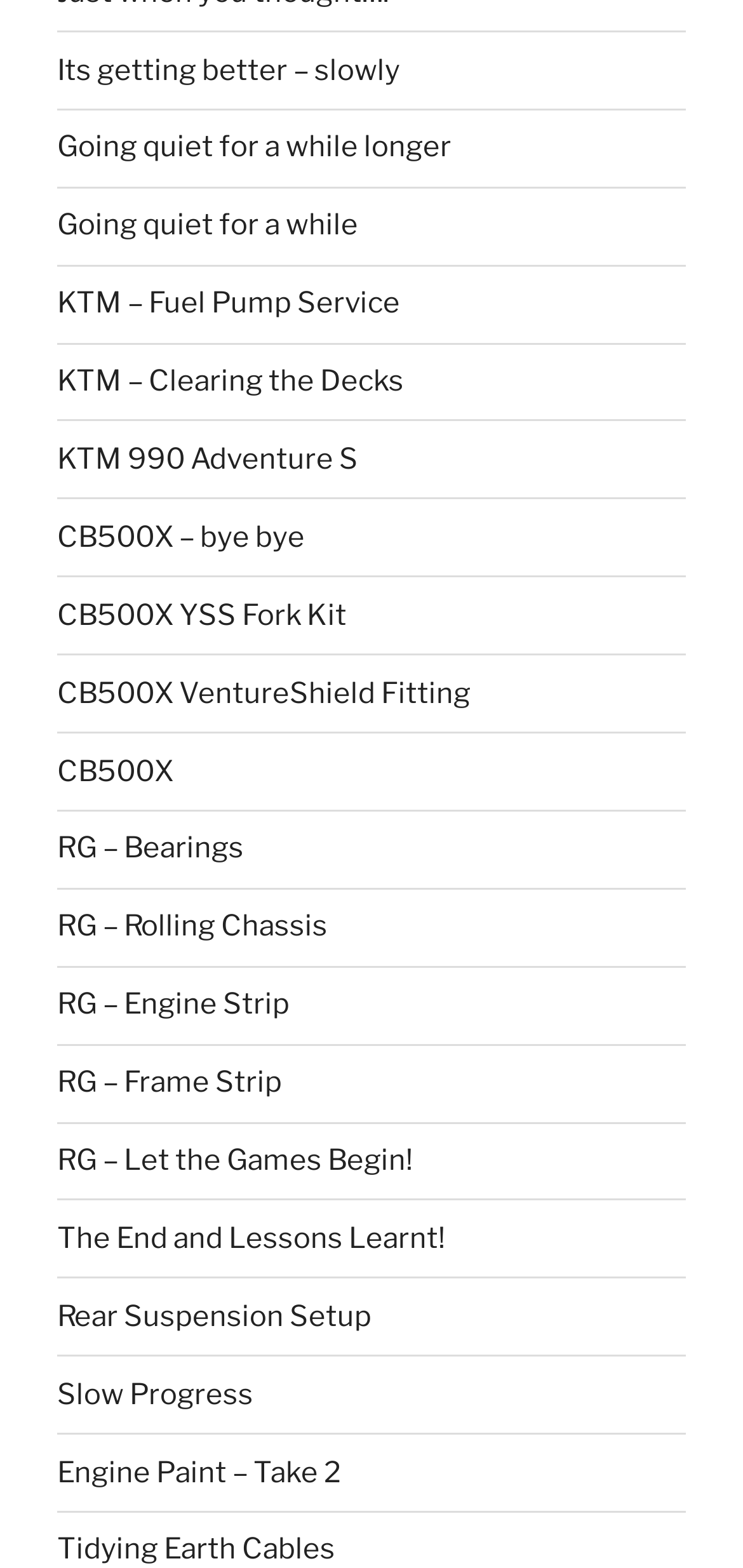How many links are related to KTM on the webpage?
Based on the image content, provide your answer in one word or a short phrase.

2